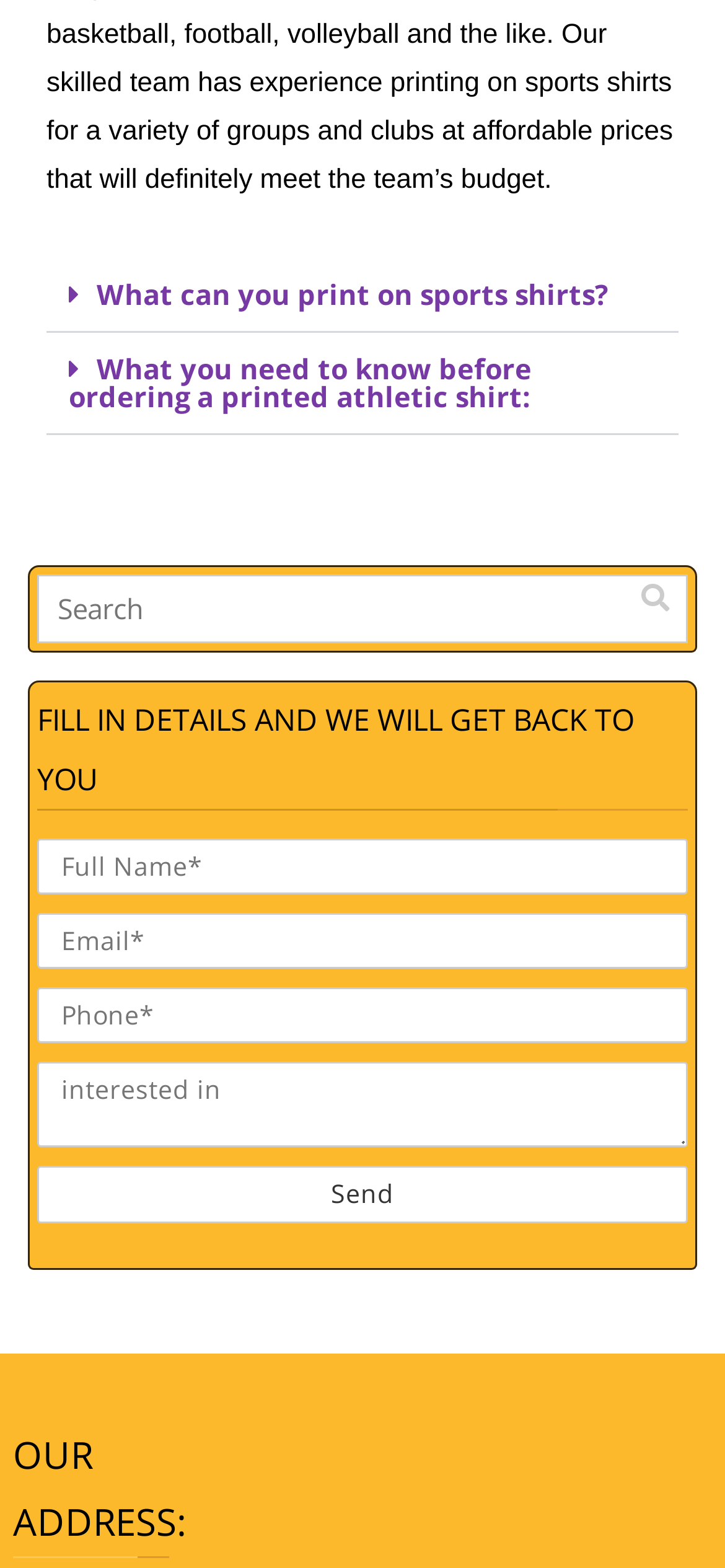Provide a brief response using a word or short phrase to this question:
What is the first tab button text?

What can you print on sports shirts?